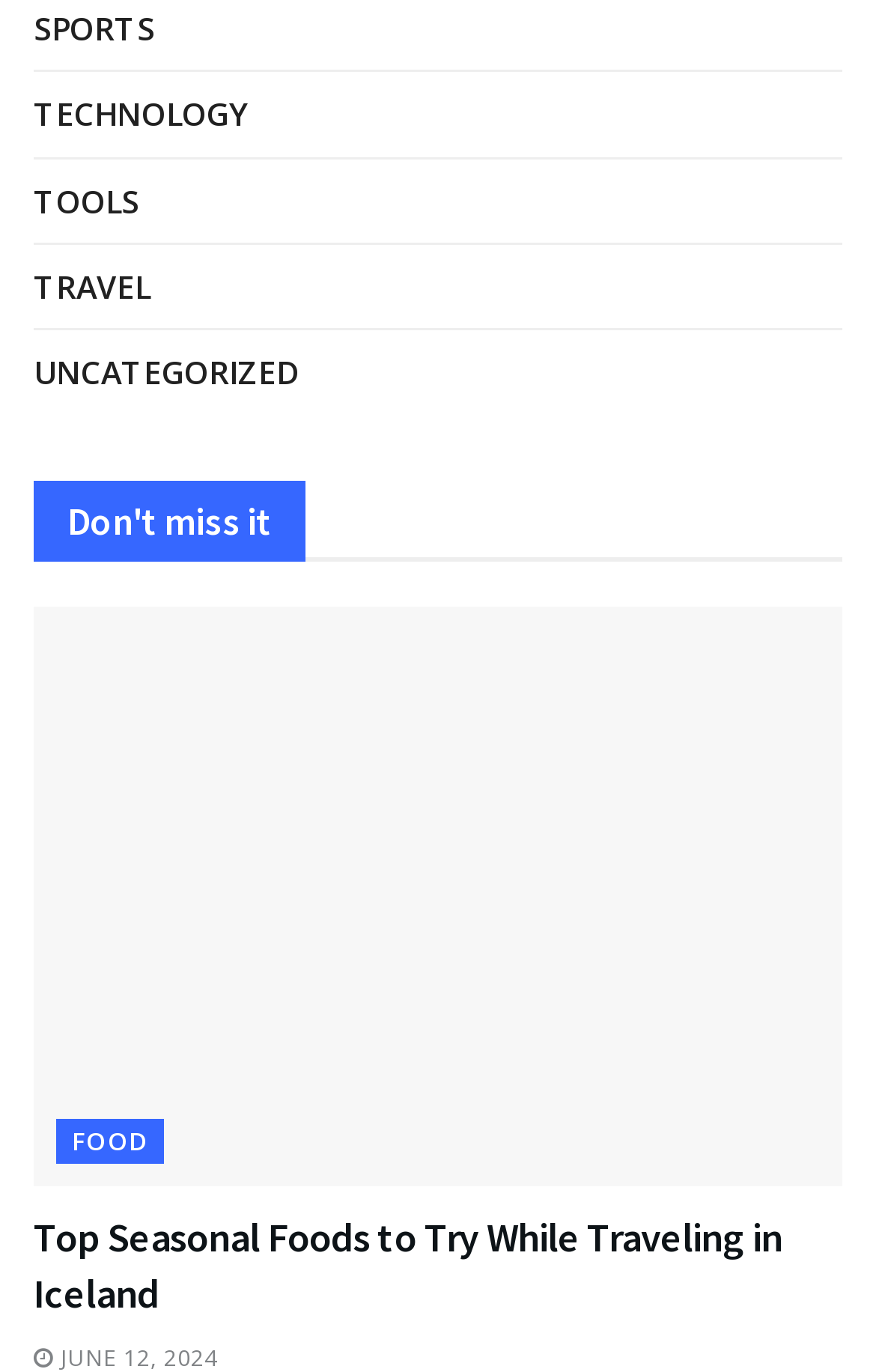What categories are available on this webpage?
Using the image, provide a detailed and thorough answer to the question.

By analyzing the links at the top of the webpage, I found that there are five categories available, which are SPORTS, TECHNOLOGY, TOOLS, TRAVEL, and UNCATEGORIZED.